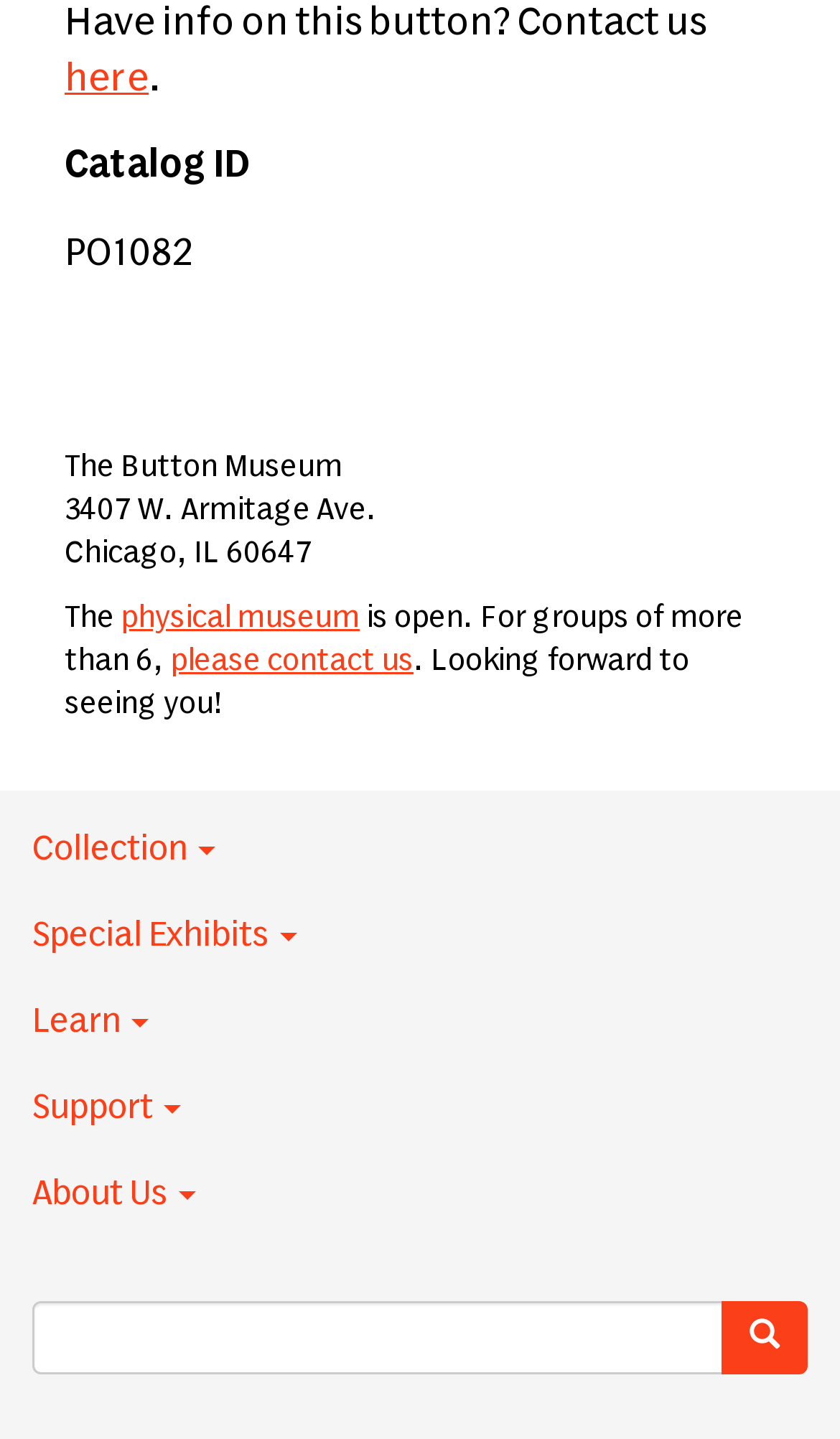Find and specify the bounding box coordinates that correspond to the clickable region for the instruction: "Visit Shufflehound Support forum".

None